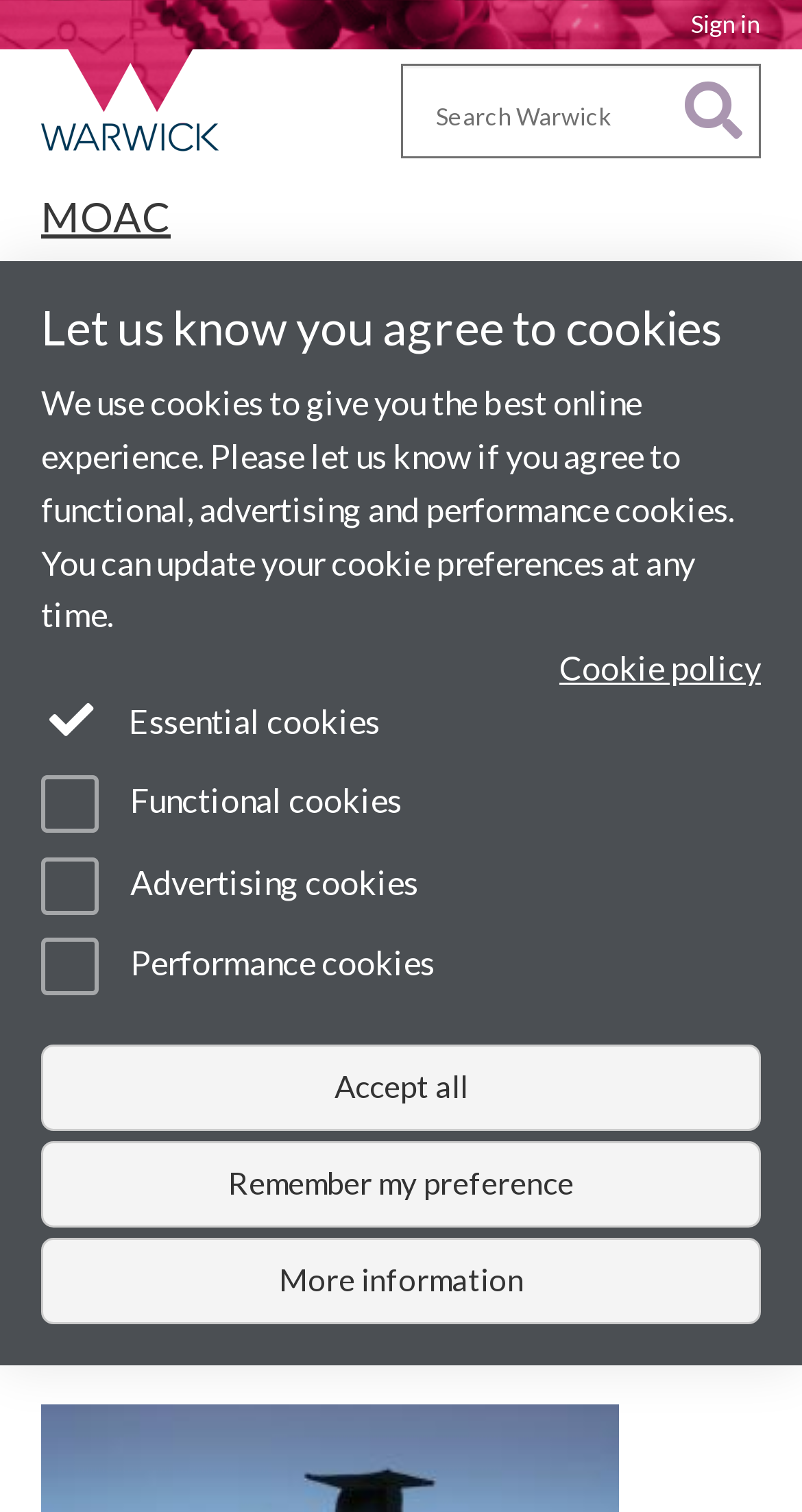From the element description: "MOAC", extract the bounding box coordinates of the UI element. The coordinates should be expressed as four float numbers between 0 and 1, in the order [left, top, right, bottom].

[0.051, 0.126, 0.213, 0.159]